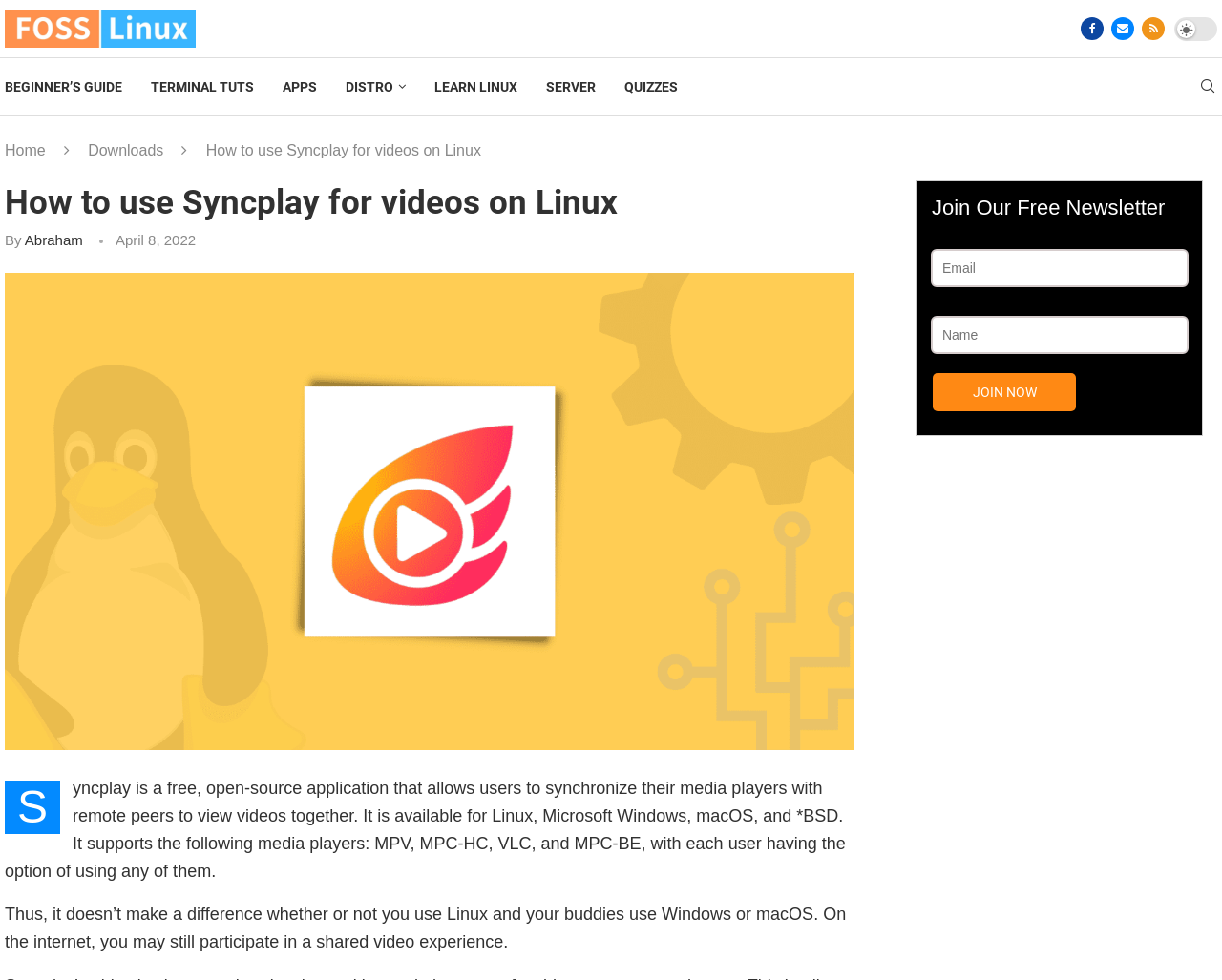When was the article 'How to use Syncplay for videos on Linux' published?
Using the image as a reference, give a one-word or short phrase answer.

April 8, 2022